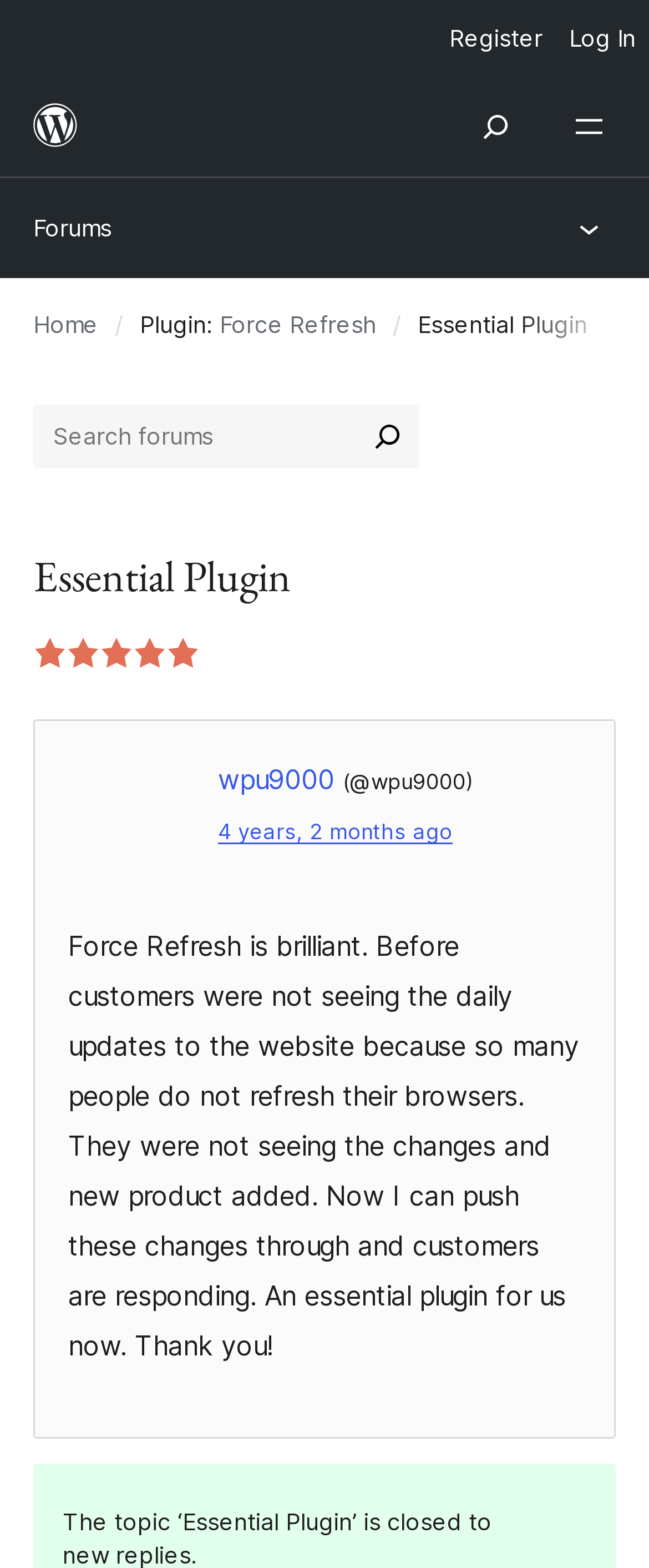Produce a meticulous description of the webpage.

The webpage is a review page for the "Force Refresh" plugin on WordPress.org. At the top right corner, there is a vertical menu with two menu items: "Log In" and "Register". Below the menu, there is a figure element that spans about two-thirds of the page width. Within the figure element, there is a link to "WordPress.org" accompanied by a small image.

To the right of the figure element, there are two buttons: "Open menu" and "Open Search". The "Open menu" button has a popup dialog, and the "Open Search" button also has a popup dialog. Below these buttons, there is a link to "Forums" and another "Open menu" button with a small image.

The main content of the page starts with a link to "Home" followed by a static text "/" and then a static text "Plugin:". Next to the "Plugin:" text, there is a link to "Force Refresh". The text "Essential Plugin" is displayed prominently on the page.

Below the plugin name, there is a search box with a search button and a small image. The search box is accompanied by a header that reads "Essential Plugin" and a rating of "5 out of 5 stars". 

The main review text is displayed below the search box. The review is written by a user named "wpu9000" and is dated "4 years, 2 months ago". The review text praises the "Force Refresh" plugin, stating that it is essential for their website. 

Finally, at the bottom of the page, there is a notice that the topic "Essential Plugin" is closed to new replies.